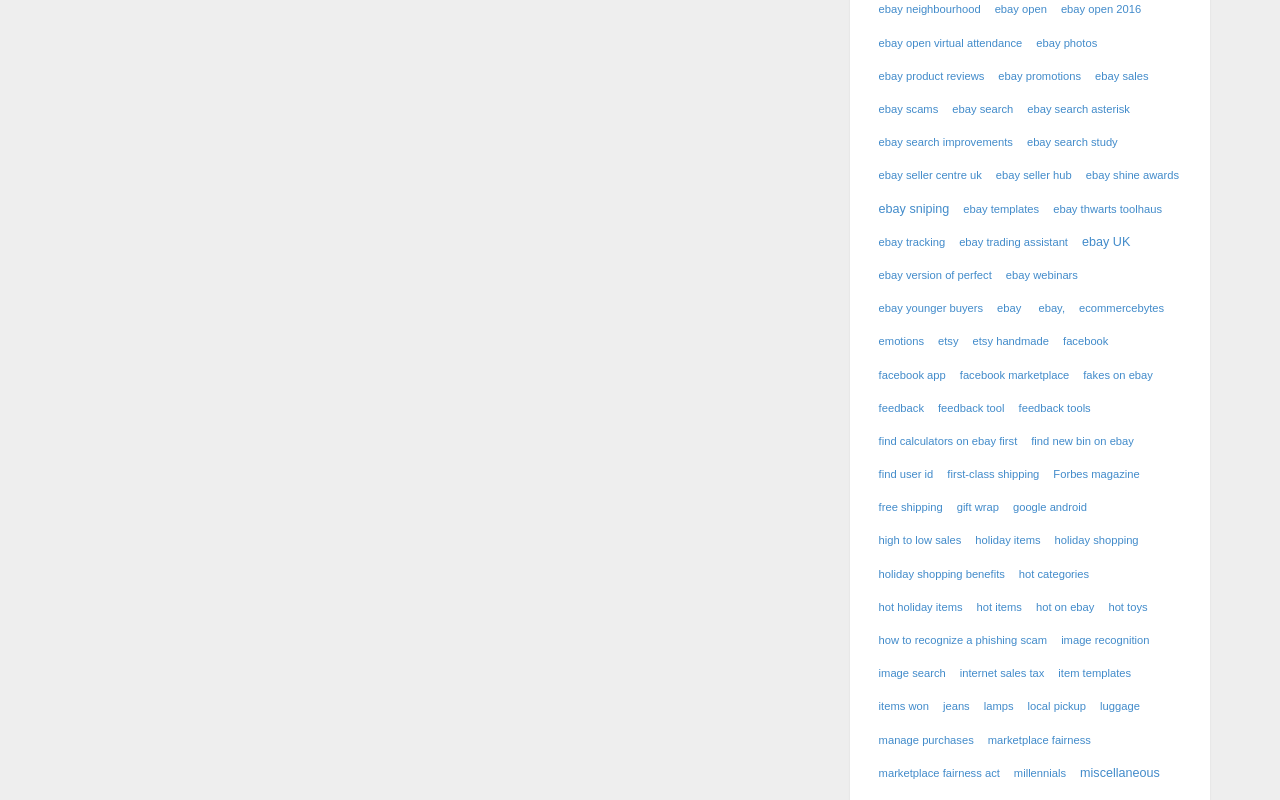Identify the bounding box coordinates for the UI element described as follows: ebay open 2016. Use the format (top-left x, top-left y, bottom-right x, bottom-right y) and ensure all values are floating point numbers between 0 and 1.

[0.826, 0.001, 0.894, 0.023]